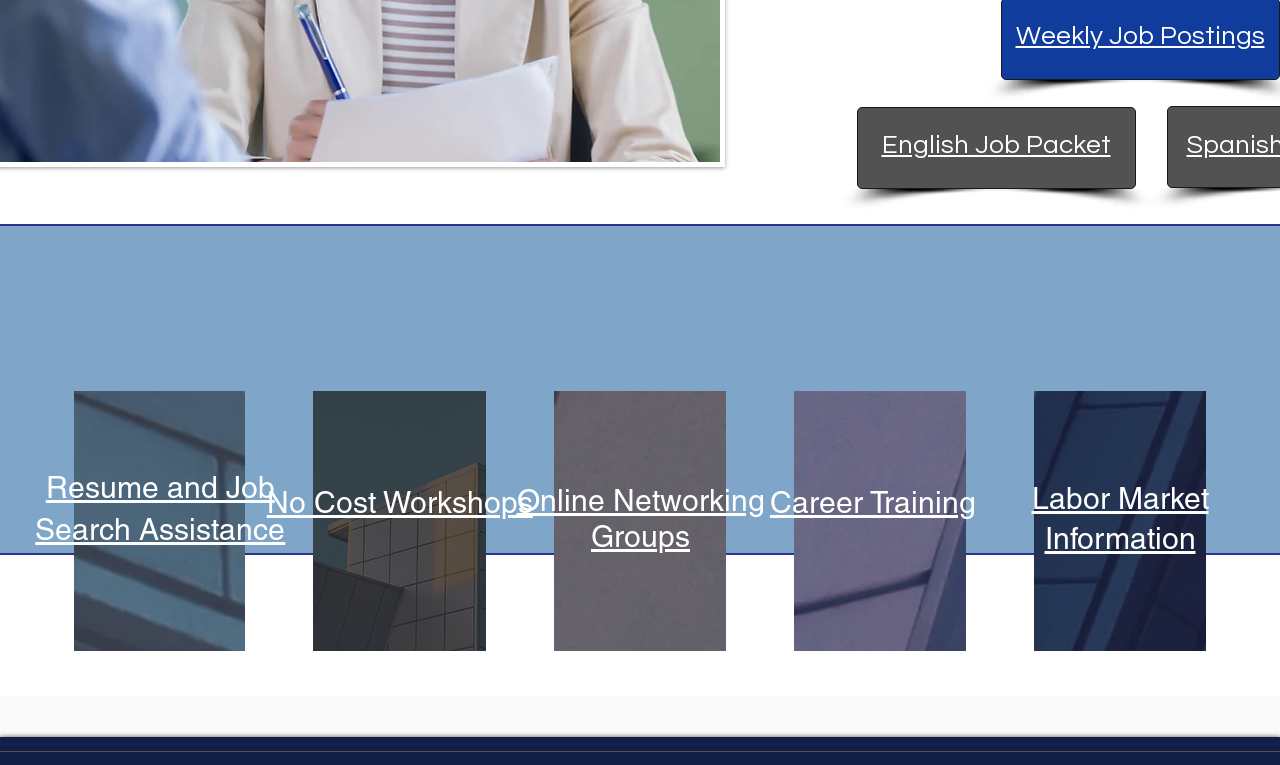Bounding box coordinates are specified in the format (top-left x, top-left y, bottom-right x, bottom-right y). All values are floating point numbers bounded between 0 and 1. Please provide the bounding box coordinate of the region this sentence describes: parent_node: Search for: name="s"

None